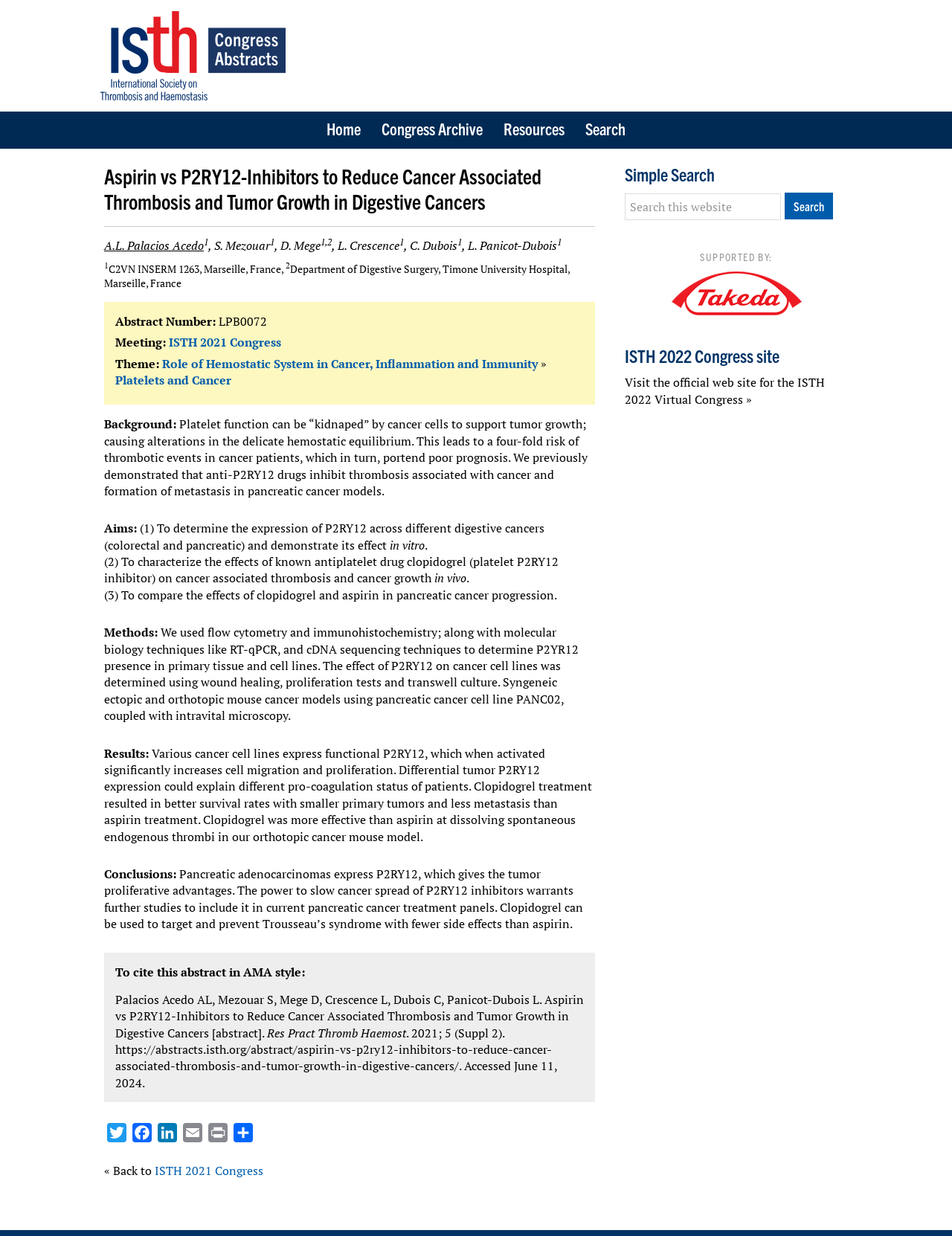Please mark the clickable region by giving the bounding box coordinates needed to complete this instruction: "Search this website".

[0.656, 0.156, 0.82, 0.178]